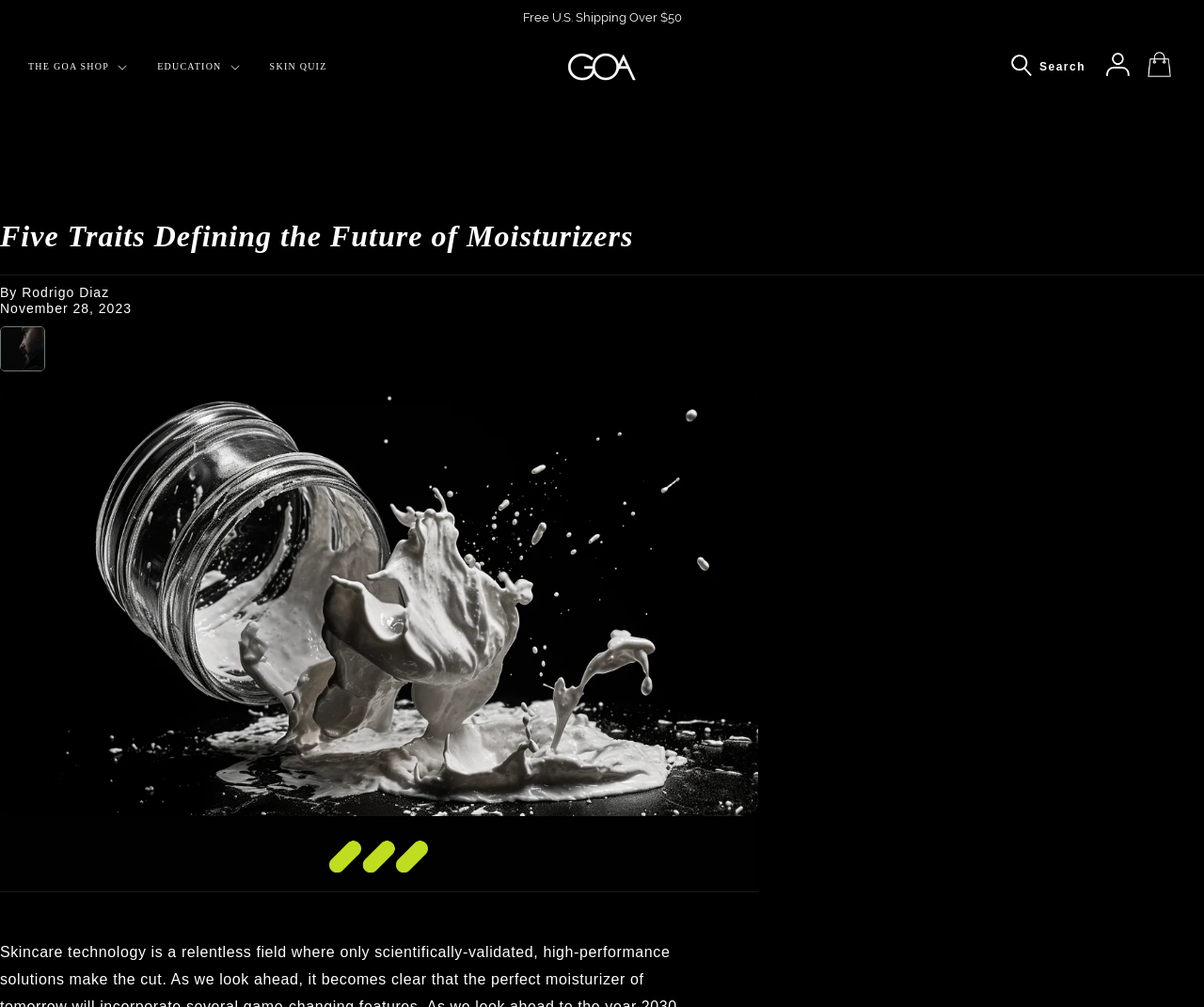Can you find the bounding box coordinates of the area I should click to execute the following instruction: "read the latest news"?

None